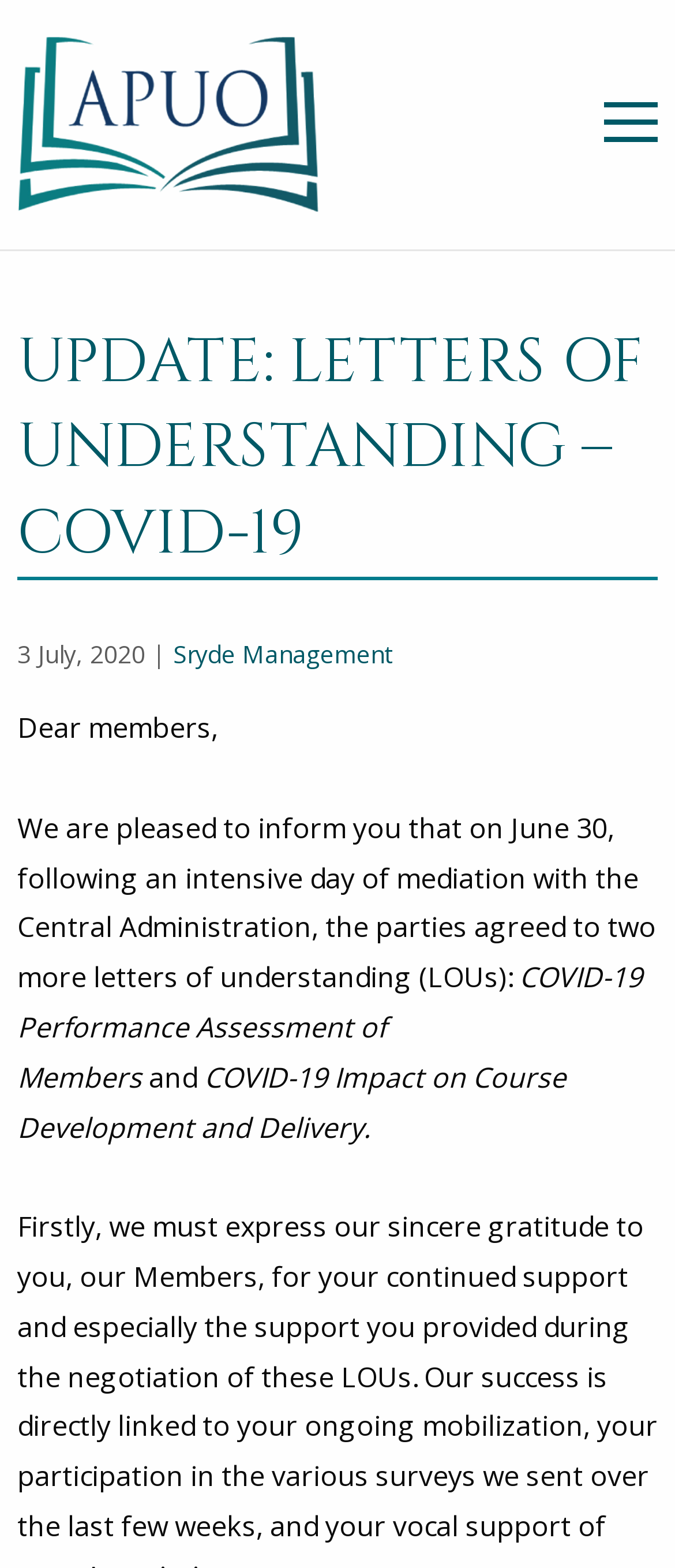What is the organization behind this webpage?
Provide a well-explained and detailed answer to the question.

I found the organization behind this webpage by looking at the logo and link 'Association of Professors of the University of Ottawa' which is located at the top of the webpage.